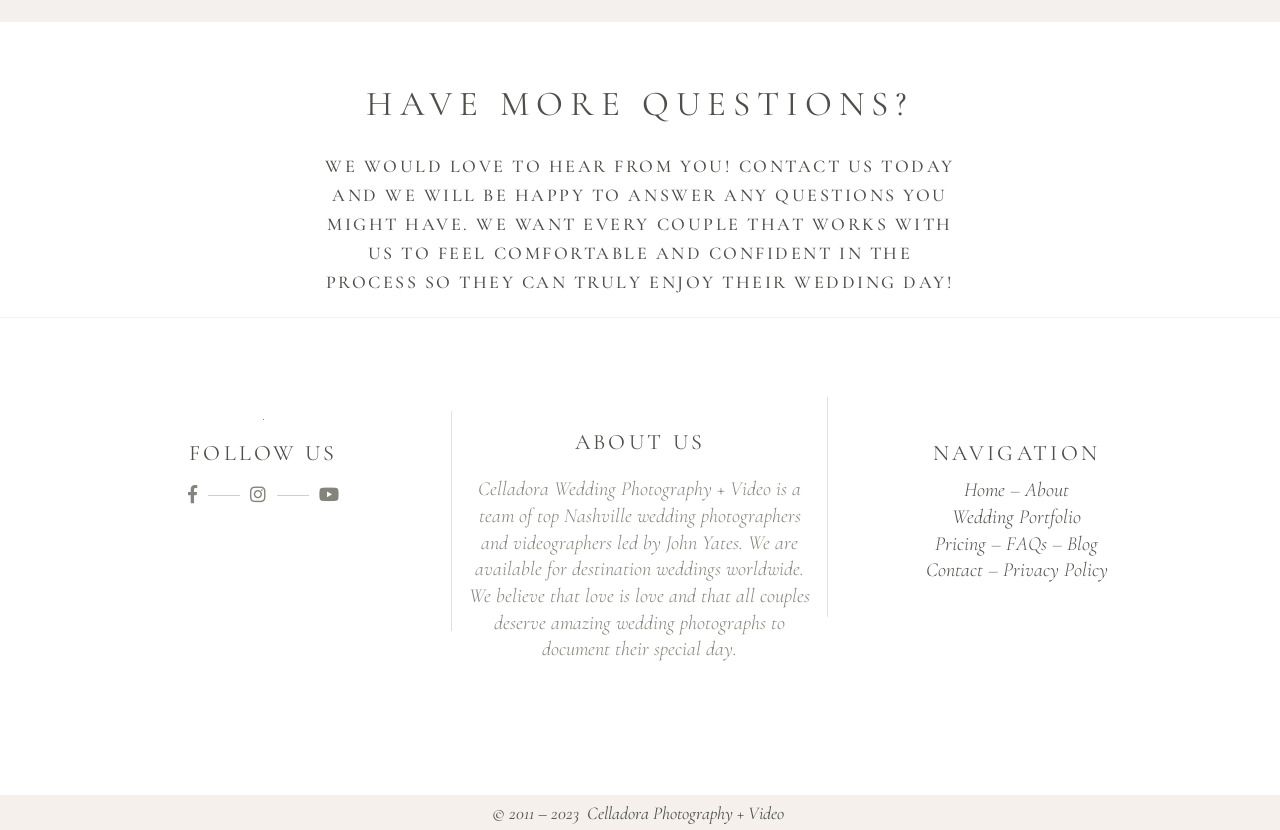Provide the bounding box coordinates of the section that needs to be clicked to accomplish the following instruction: "Read the article about preservatives."

None